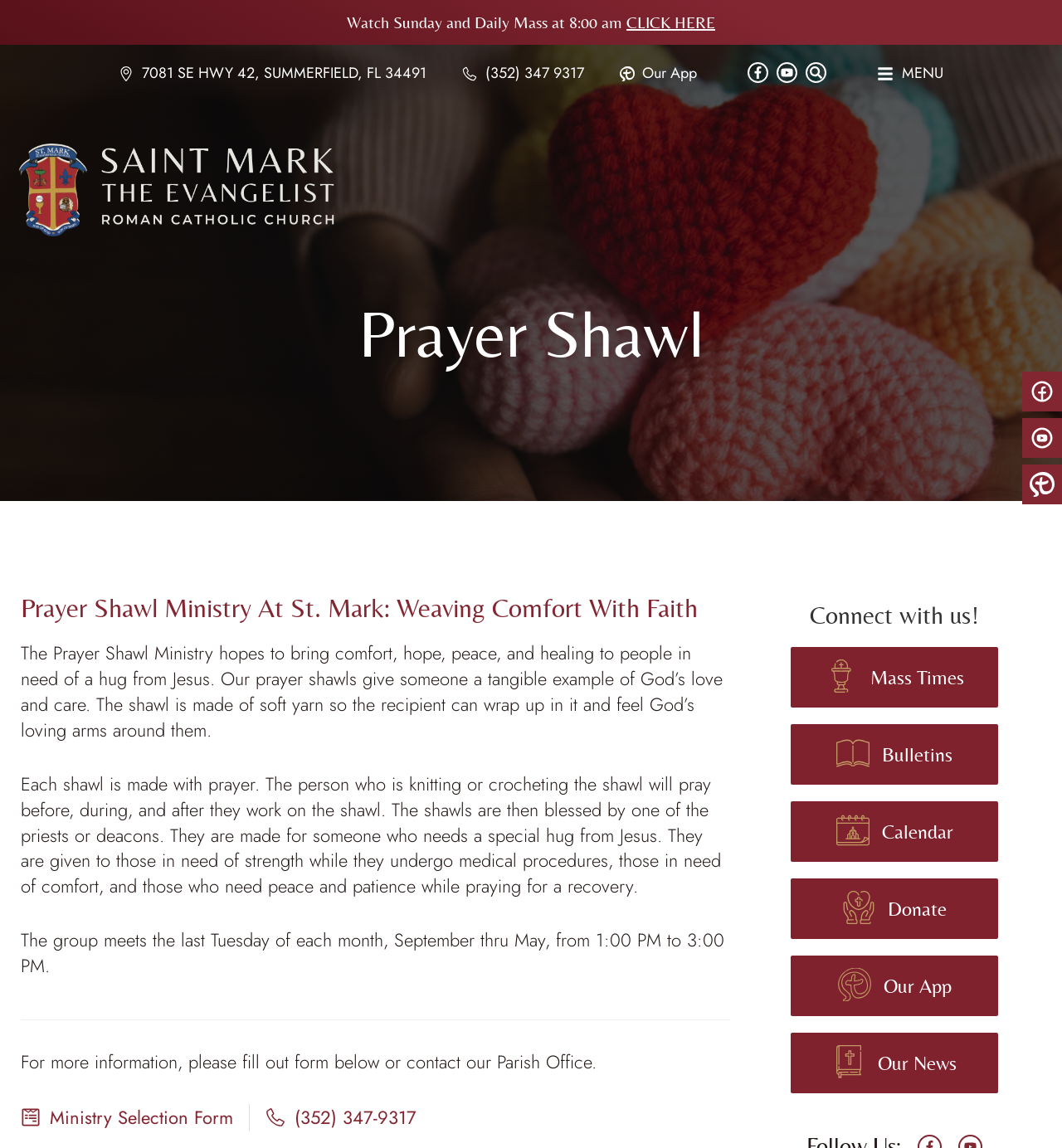Highlight the bounding box coordinates of the element that should be clicked to carry out the following instruction: "Get directions to St. Mark the Evangelist". The coordinates must be given as four float numbers ranging from 0 to 1, i.e., [left, top, right, bottom].

[0.112, 0.057, 0.401, 0.072]